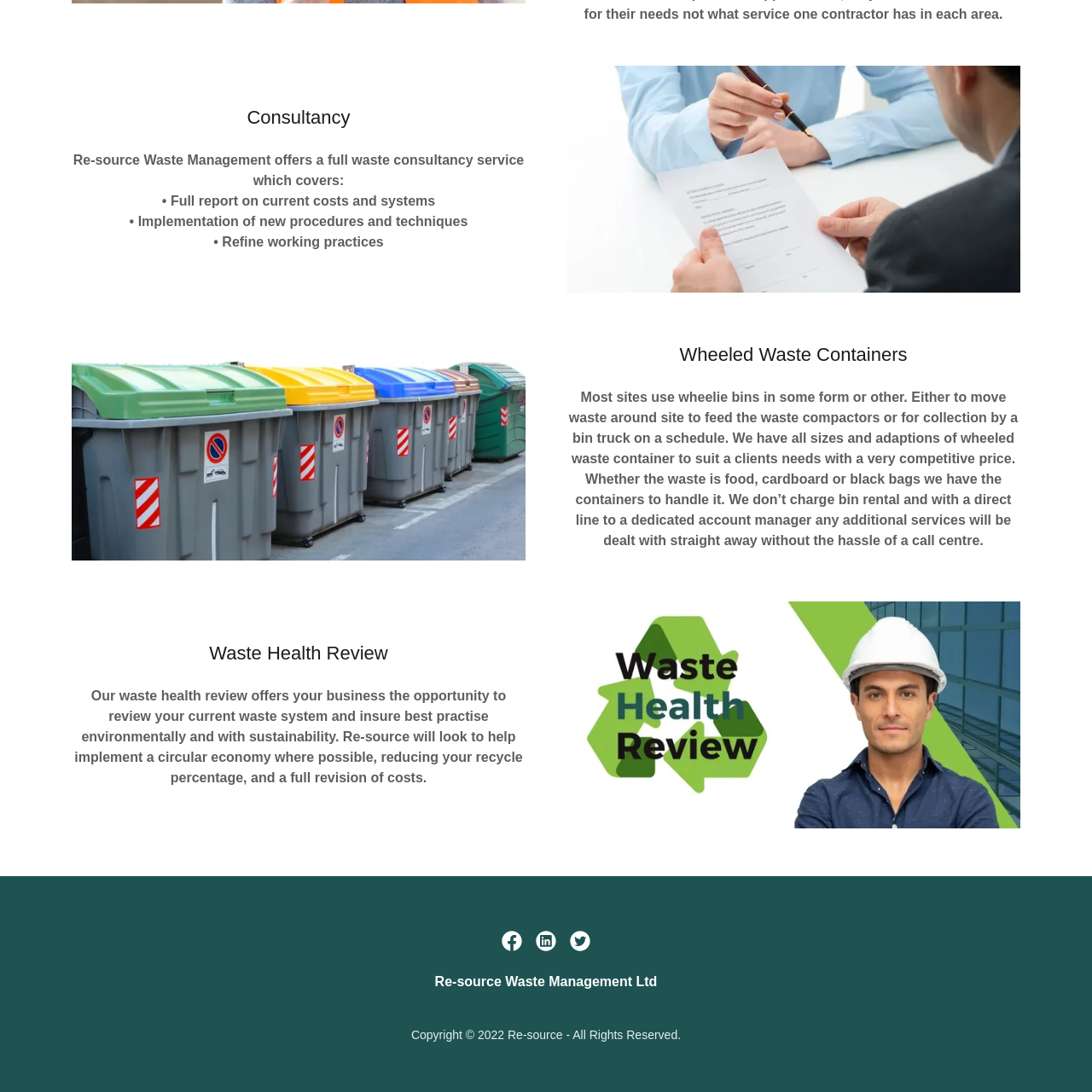Provide the bounding box coordinates for the UI element that is described by this text: "aria-label="Facebook Social Link"". The coordinates should be in the form of four float numbers between 0 and 1: [left, top, right, bottom].

[0.453, 0.846, 0.484, 0.877]